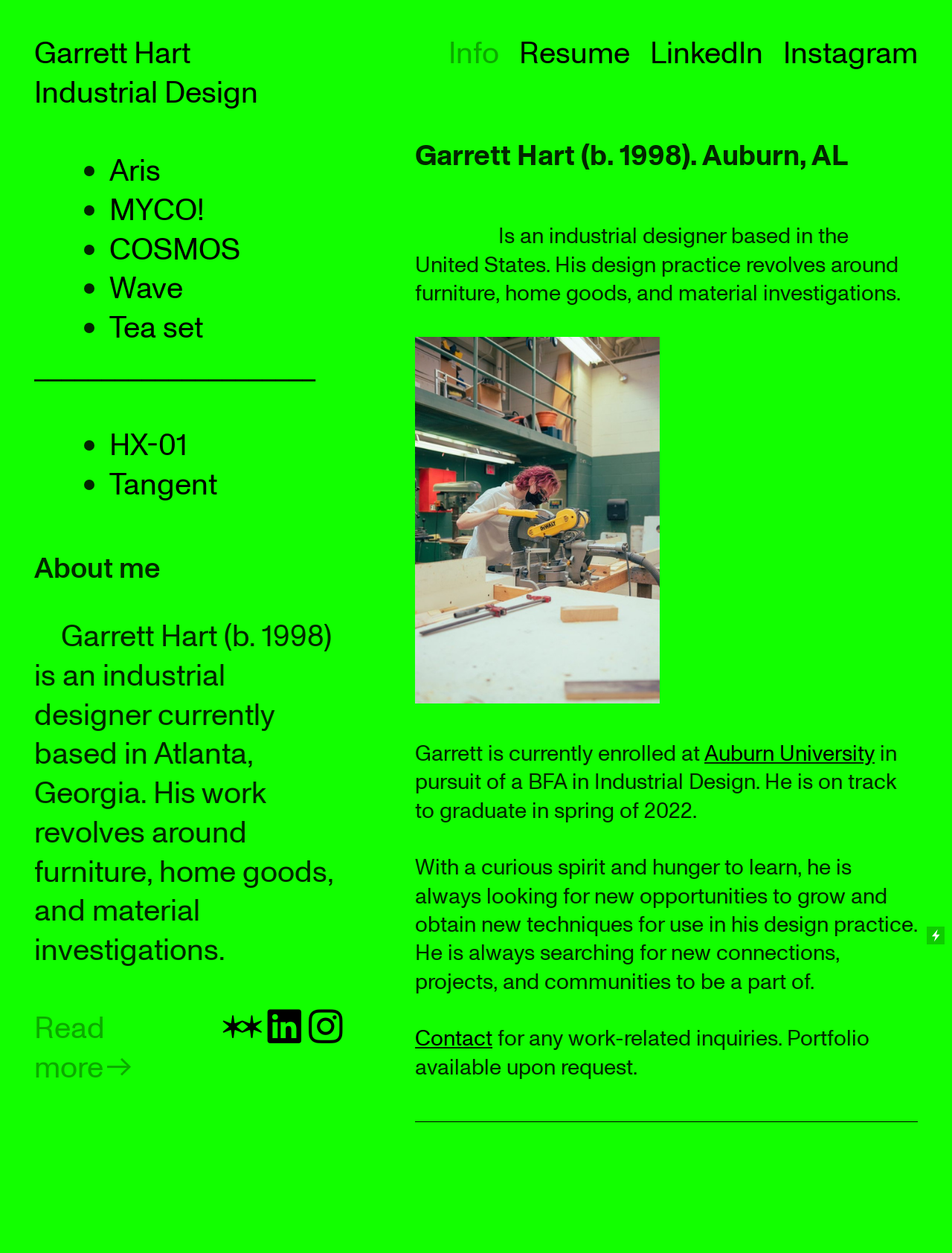What is the year Garrett is expected to graduate?
Refer to the image and provide a one-word or short phrase answer.

2022